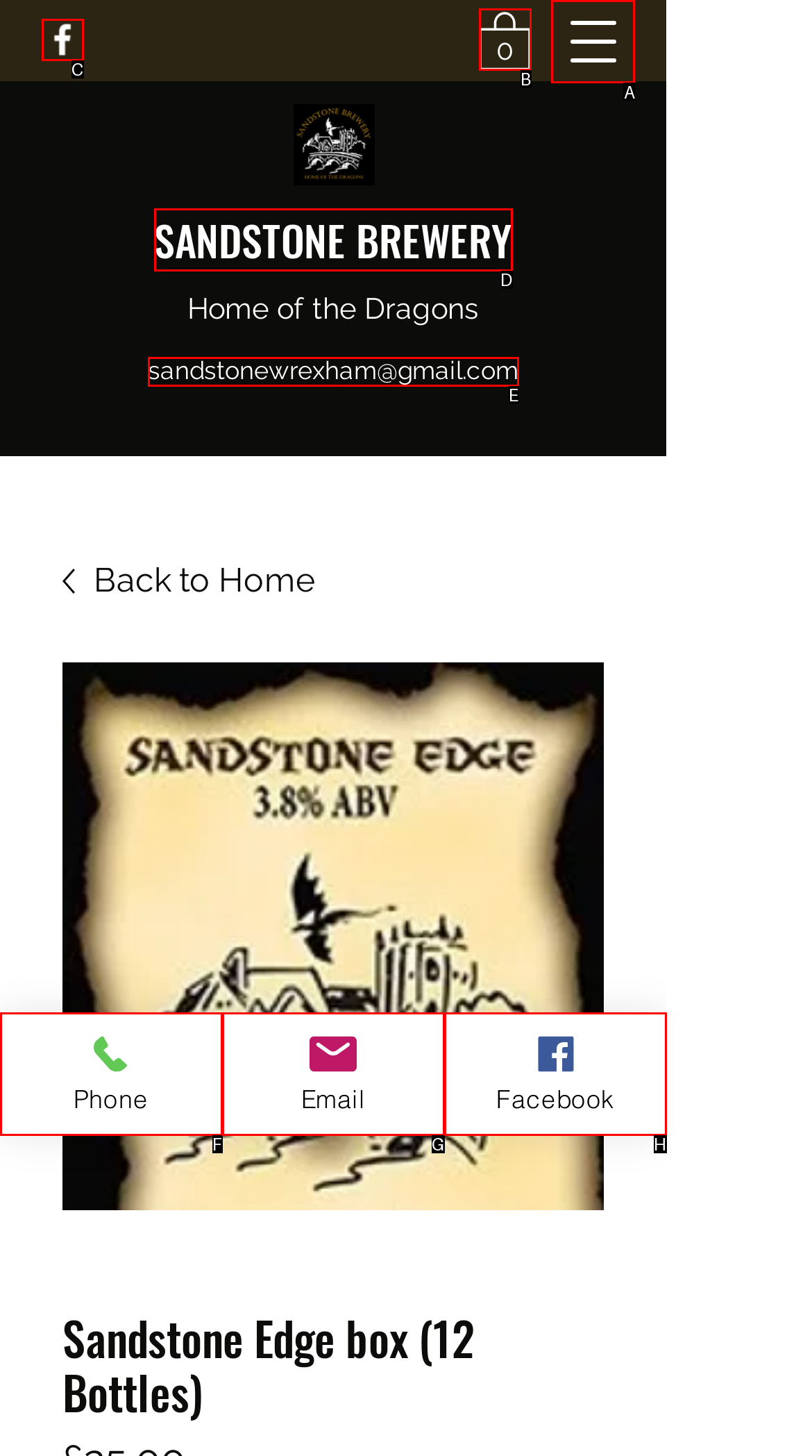From the options shown in the screenshot, tell me which lettered element I need to click to complete the task: Open navigation menu.

A